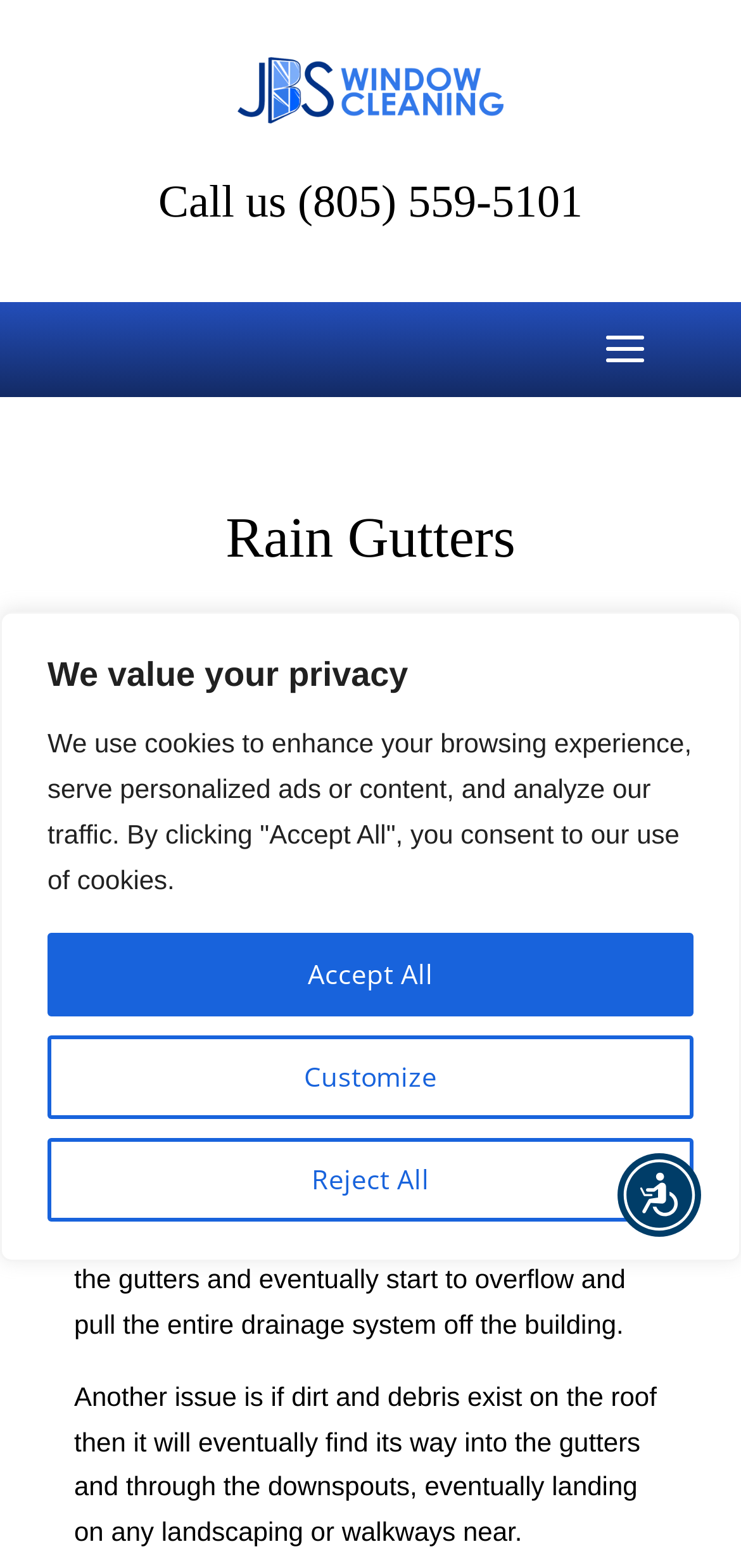Respond with a single word or phrase to the following question:
What can happen to landscaping or walkways near?

Dirt and debris can land on them